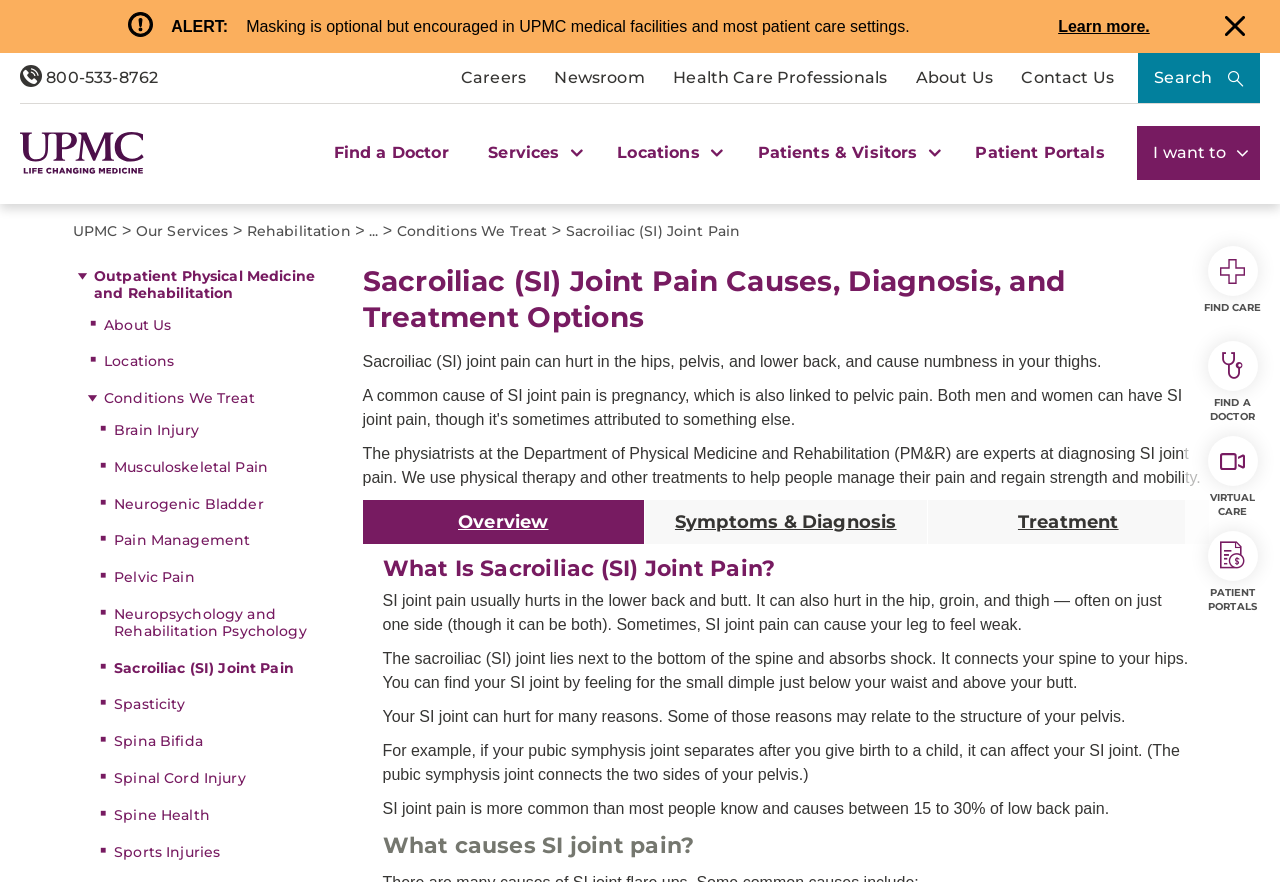Can you show the bounding box coordinates of the region to click on to complete the task described in the instruction: "Contact us using the 'Contact Us' link"?

[0.798, 0.075, 0.87, 0.102]